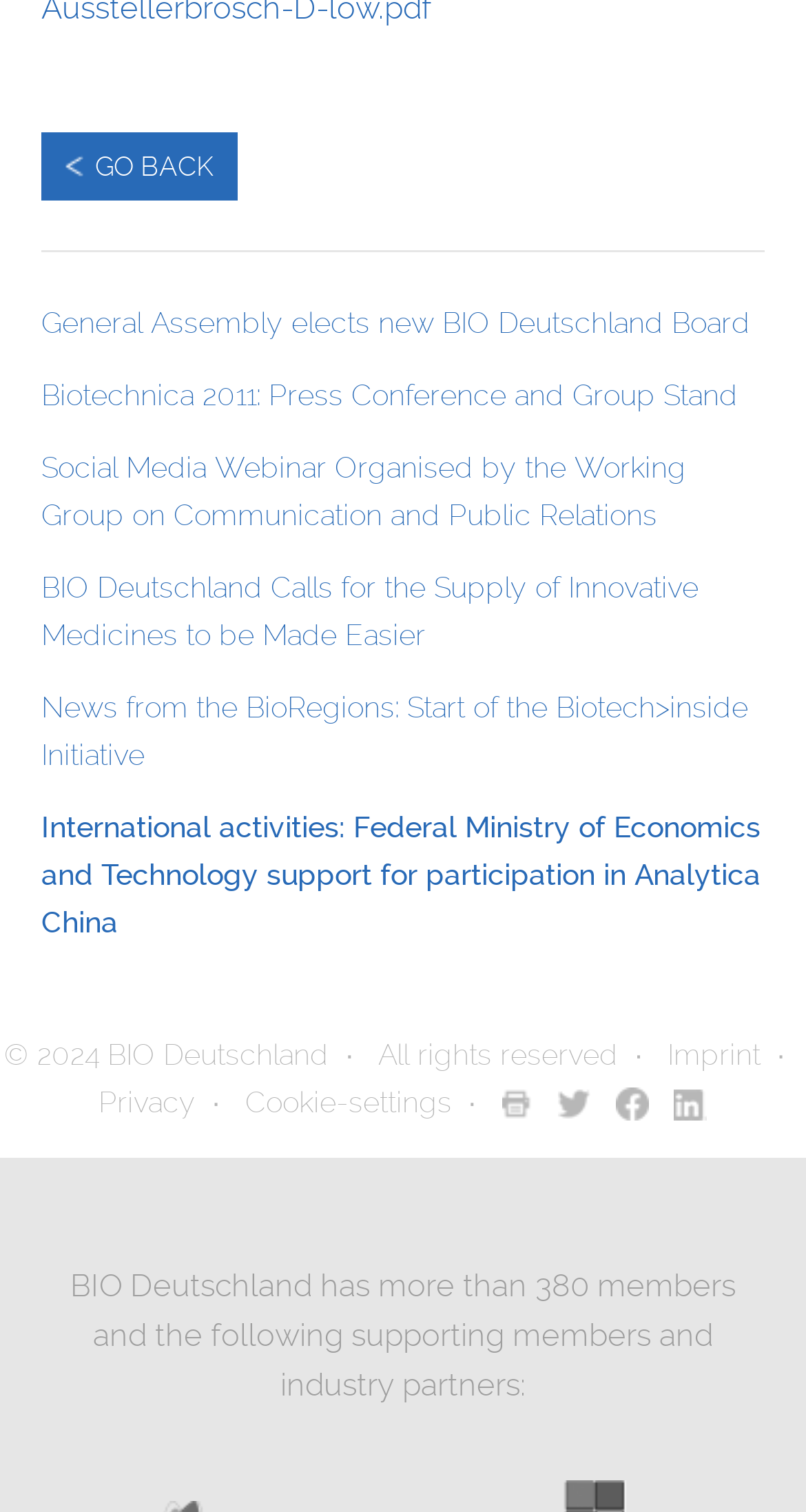Use the details in the image to answer the question thoroughly: 
What is the topic of the press conference mentioned?

The topic of the press conference can be inferred from the link 'Biotechnica 2011: Press Conference and Group Stand'.